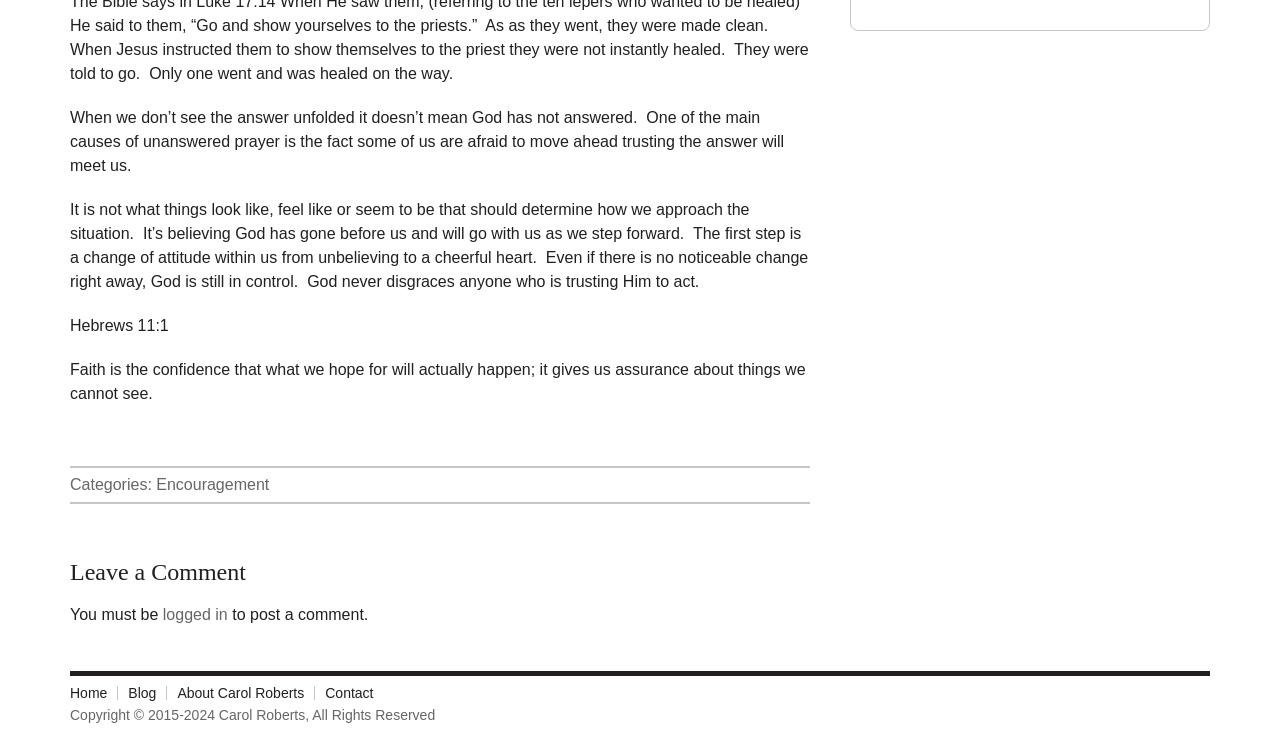Extract the bounding box for the UI element that matches this description: "logged in".

[0.127, 0.801, 0.178, 0.824]